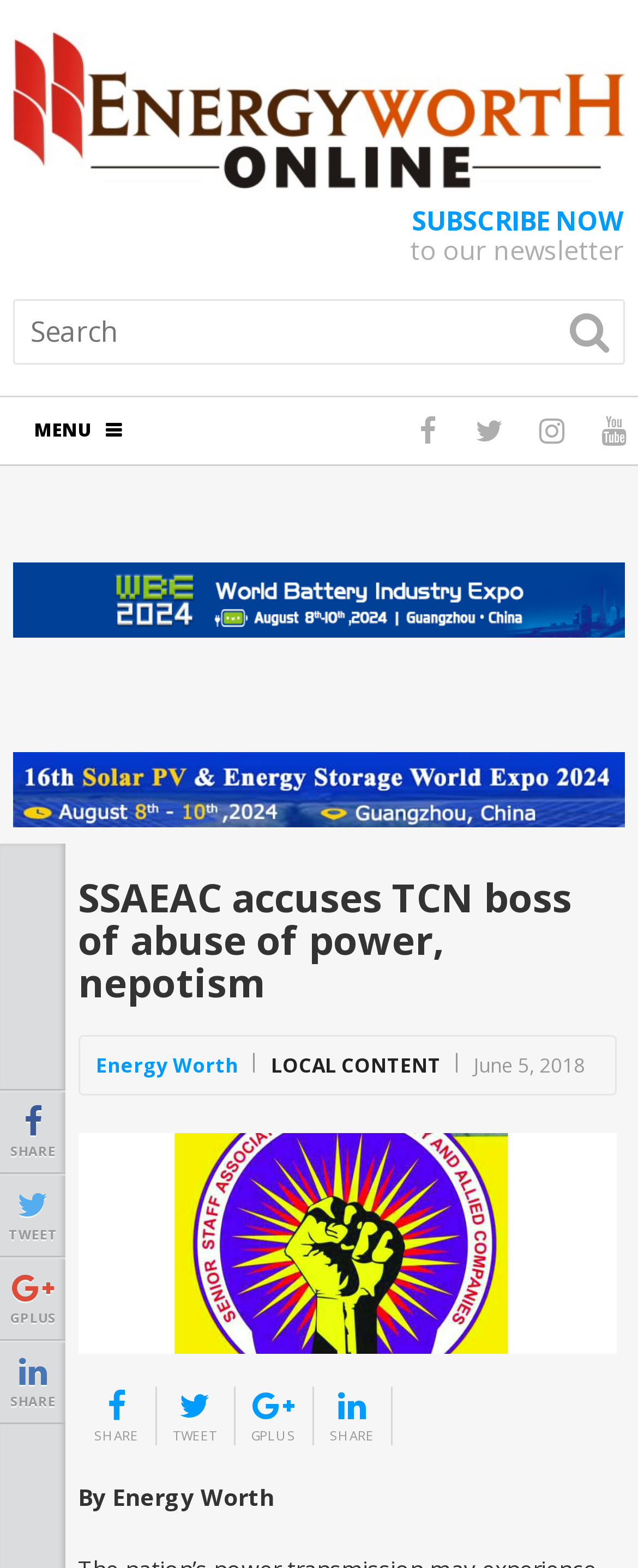Please identify the bounding box coordinates of the area that needs to be clicked to fulfill the following instruction: "Read the article by Energy Worth."

[0.151, 0.671, 0.374, 0.688]